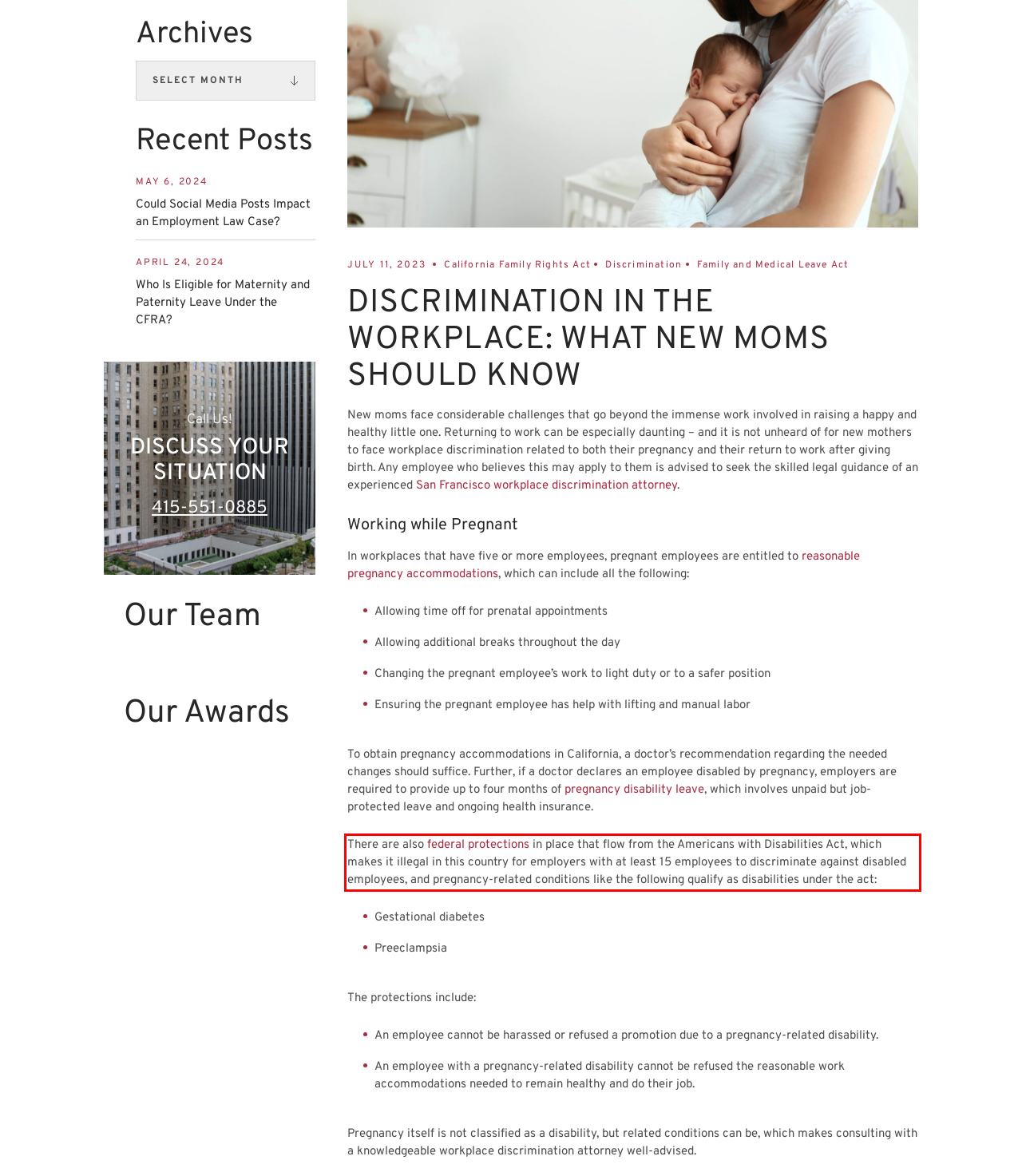You are presented with a screenshot containing a red rectangle. Extract the text found inside this red bounding box.

There are also federal protections in place that flow from the Americans with Disabilities Act, which makes it illegal in this country for employers with at least 15 employees to discriminate against disabled employees, and pregnancy-related conditions like the following qualify as disabilities under the act: